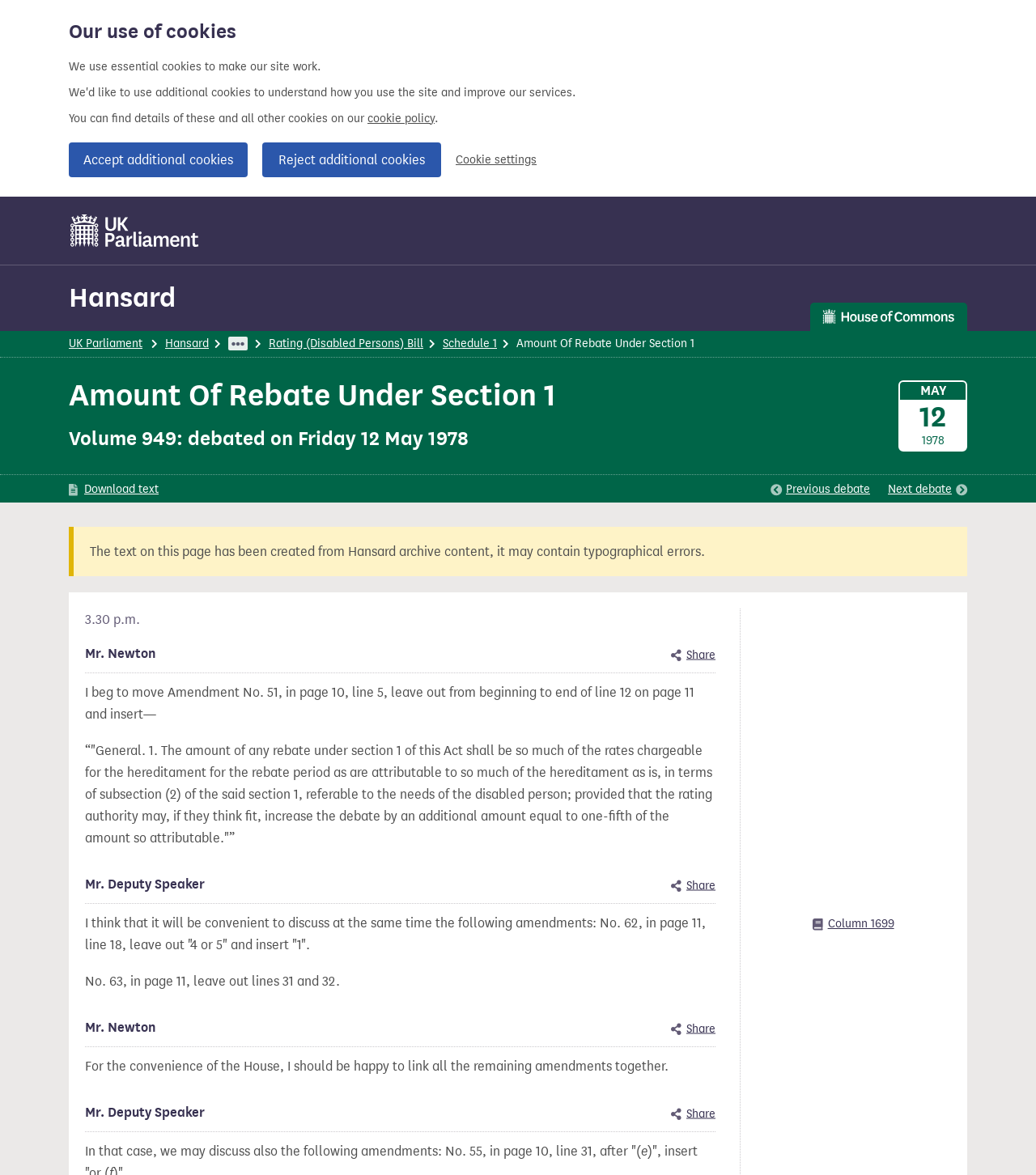Based on the element description: "Download text", identify the UI element and provide its bounding box coordinates. Use four float numbers between 0 and 1, [left, top, right, bottom].

[0.066, 0.409, 0.153, 0.424]